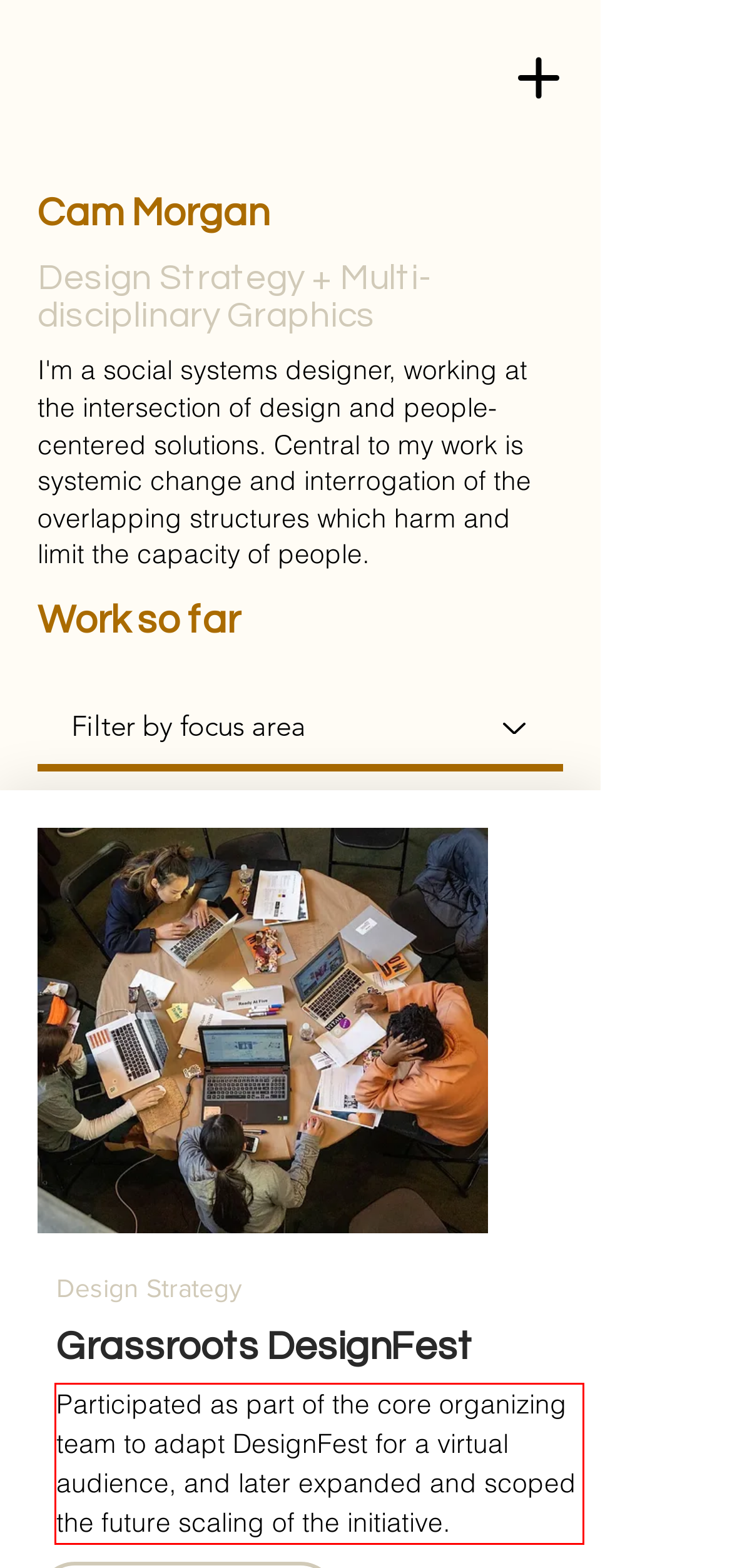Identify and extract the text within the red rectangle in the screenshot of the webpage.

Participated as part of the core organizing team to adapt DesignFest for a virtual audience, and later expanded and scoped the future scaling of the initiative.